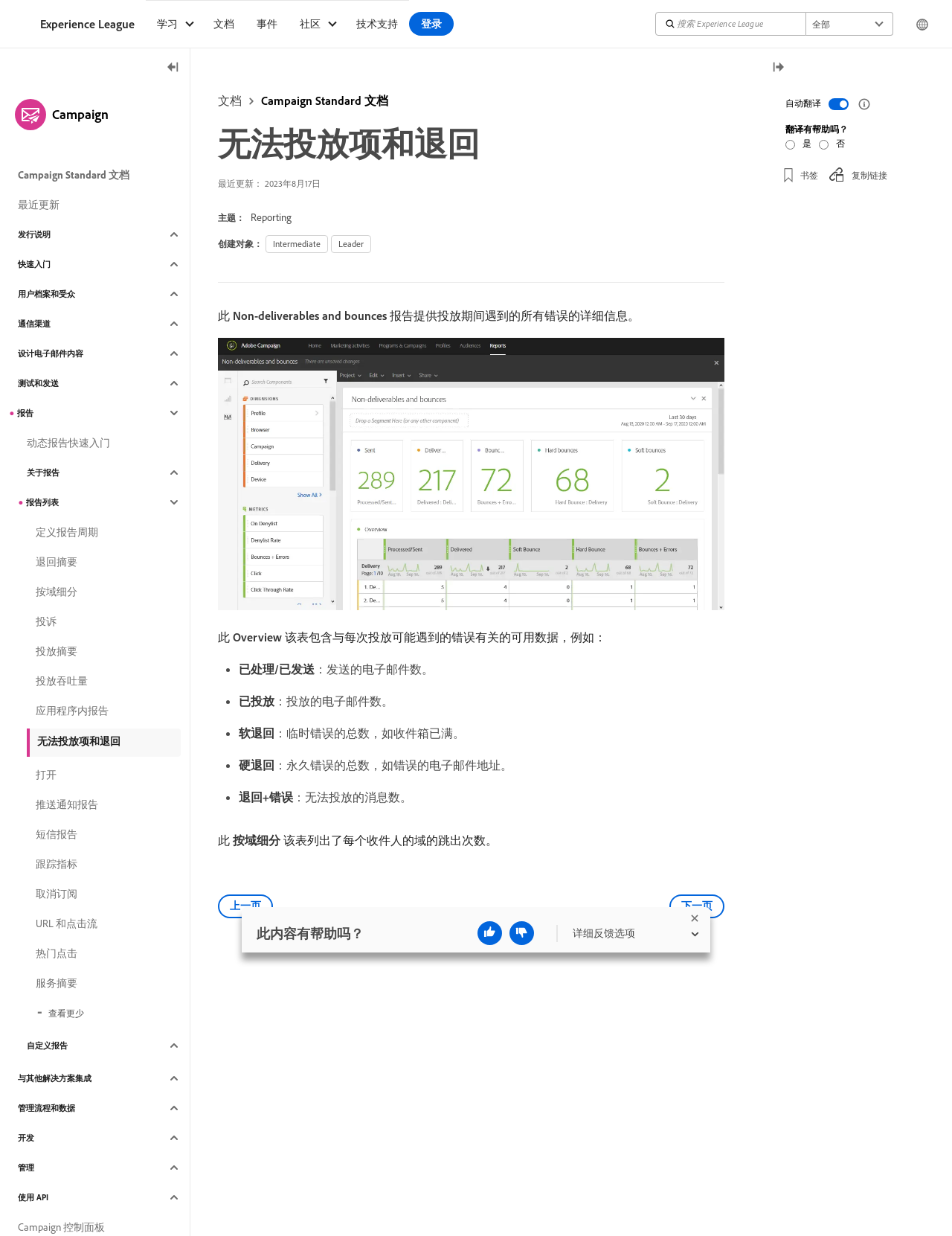Examine the image and give a thorough answer to the following question:
What is the purpose of the '无法投放项和退回' report?

The '无法投放项和退回' report is used to provide detailed information about all errors that may occur during delivery, including soft bounces, hard bounces, and errors. This report helps users to understand the issues that may arise during the delivery process.